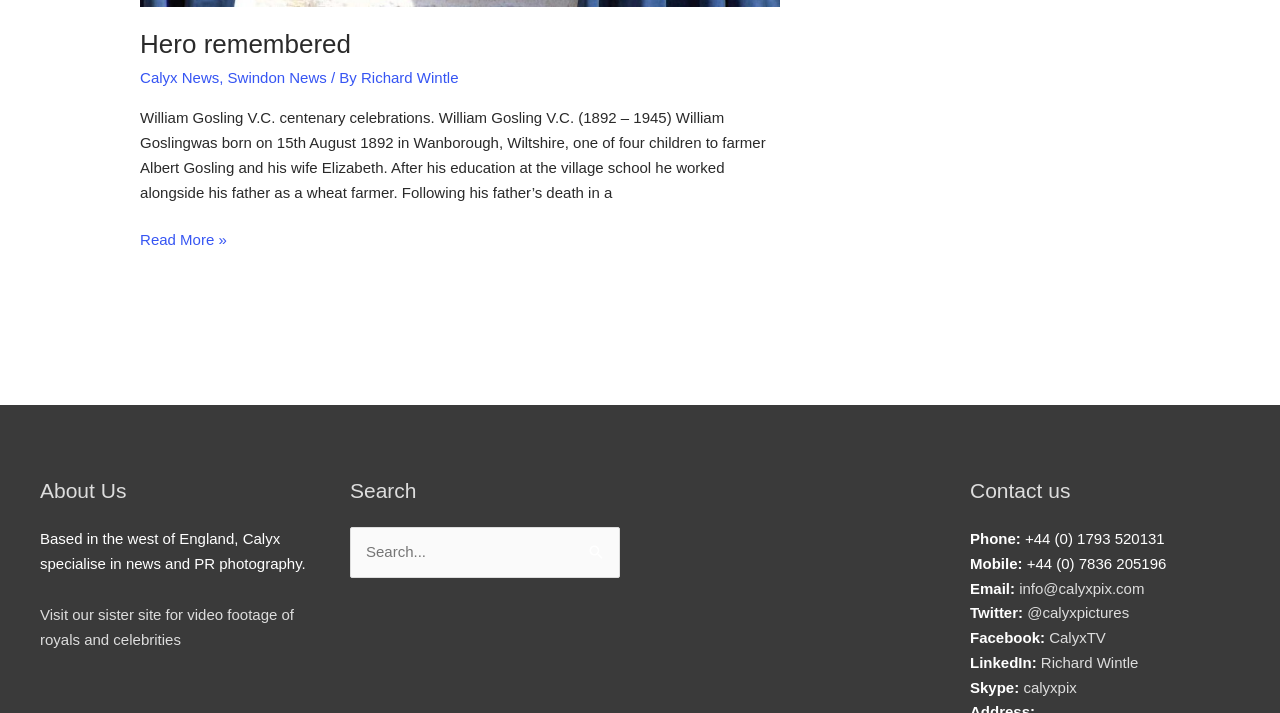What is the name of Calyx's sister site?
Based on the image, give a concise answer in the form of a single word or short phrase.

CalyxTV